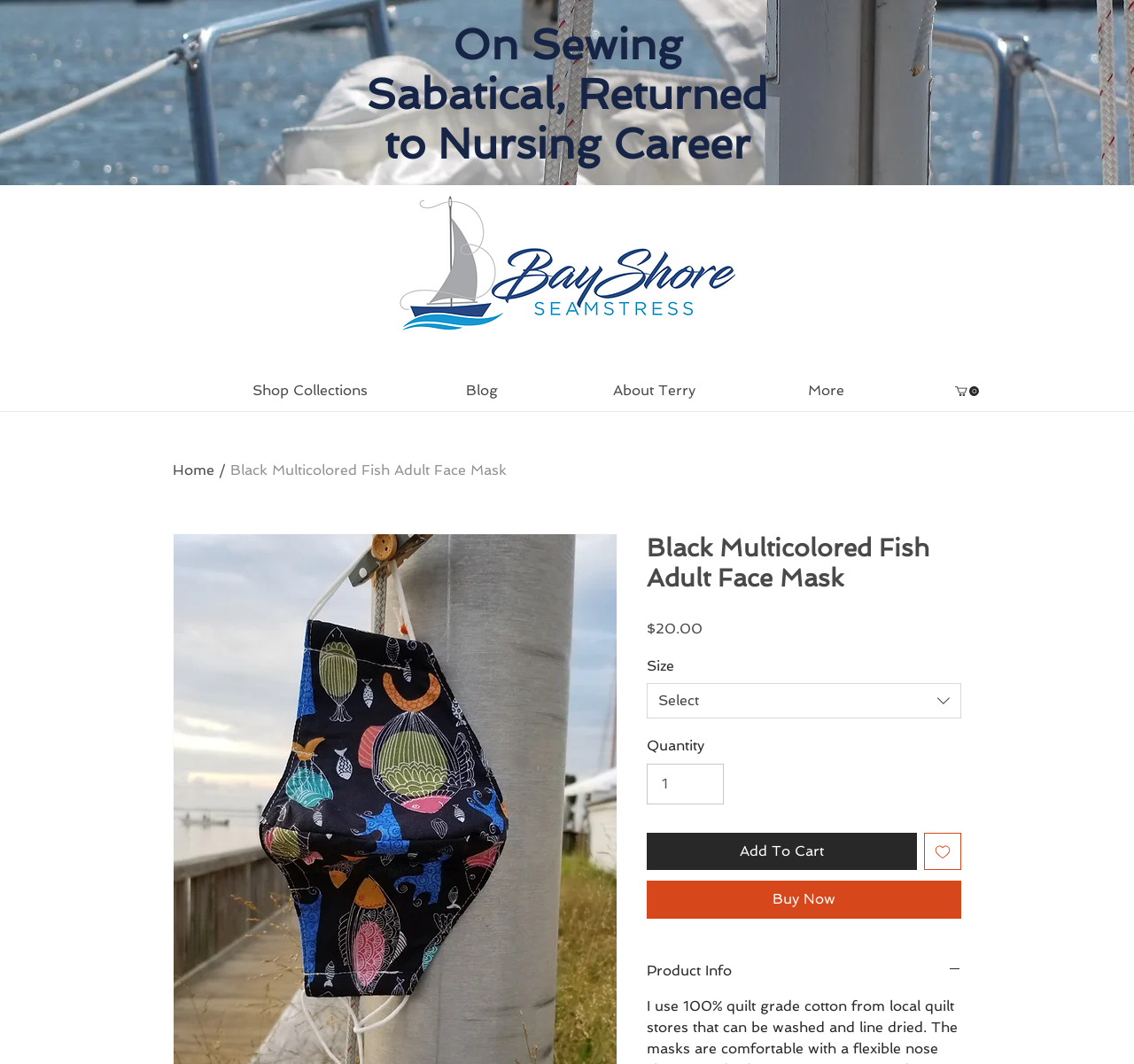What is the minimum value of the spinbutton for quantity?
Based on the screenshot, provide your answer in one word or phrase.

1